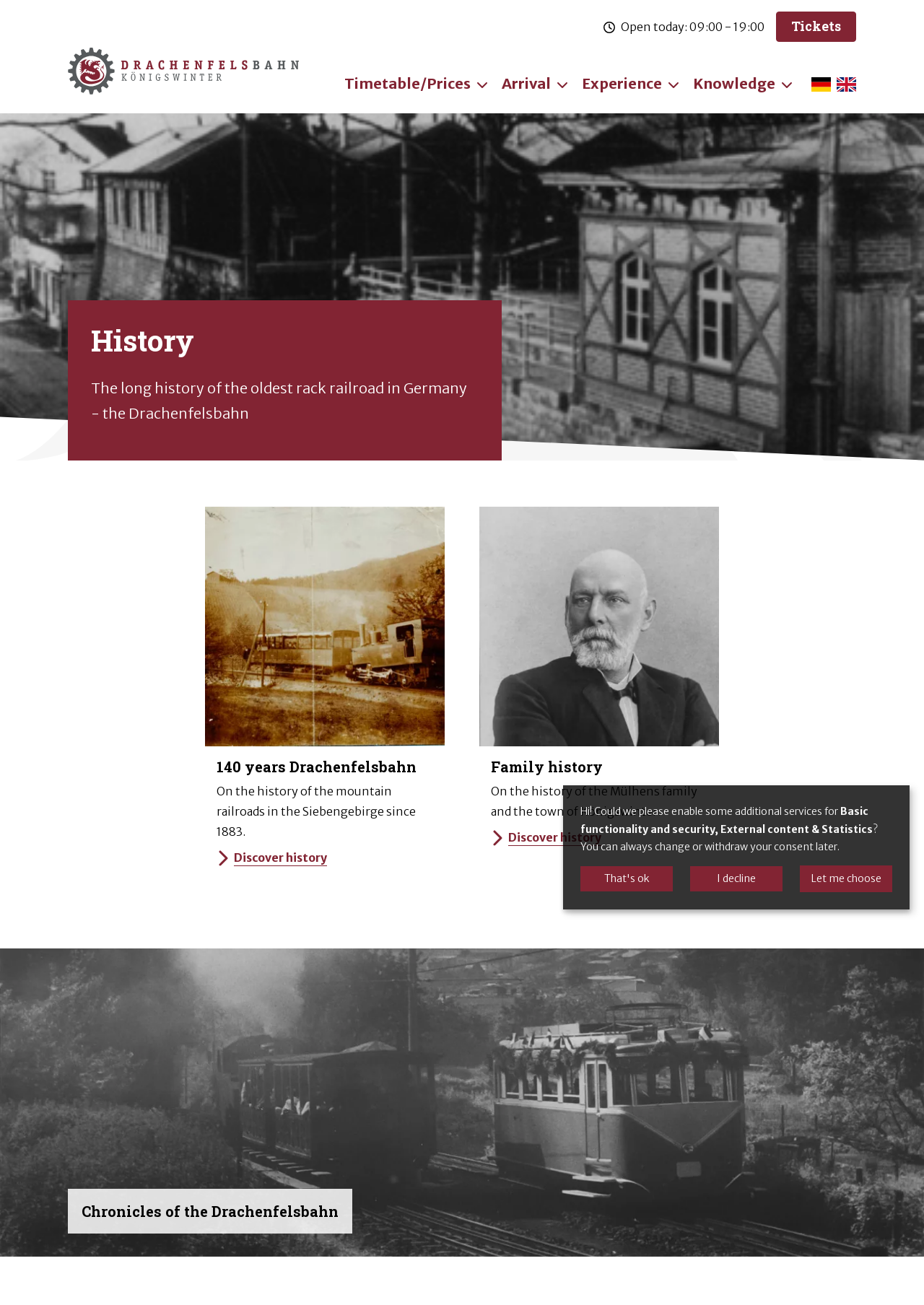Generate an in-depth caption that captures all aspects of the webpage.

The webpage is about the history of the Drachenfelsbahn, a rack railroad in Germany. At the top left, there is a link to go back to the homepage. On the top right, there are links to switch between the Deutsch and English languages. Below these links, there are four generic links: Timetable/Prices, Arrival, Experience, and Knowledge.

In the middle of the top section, there is a notice indicating that the attraction is open today, with operating hours from 09:00 to 19:00. A "Tickets" link is located to the right of this notice. Above this section, there is a large image of the Talstation.

The main content of the page is divided into three sections. The first section has a heading "History" and a brief introduction to the long history of the Drachenfelsbahn. Below this introduction, there is an image of a steam locomotive. The second section has a heading "140 years Drachenfelsbahn" and a brief text about the history of the mountain railroads in the Siebengebirge since 1883. There is a link to discover more about this topic. The third section has a heading "Family history" and a brief text about the history of the Mülhens family and the town of Königswinter. There is also a link to discover more about this topic.

Below these sections, there is a large image of an electric train. At the bottom of the page, there is a heading "Chronicles of the Drachenfelsbahn". There is also a notice asking users to enable additional services for basic functionality, security, and statistics, with options to let the user choose, decline, or accept.